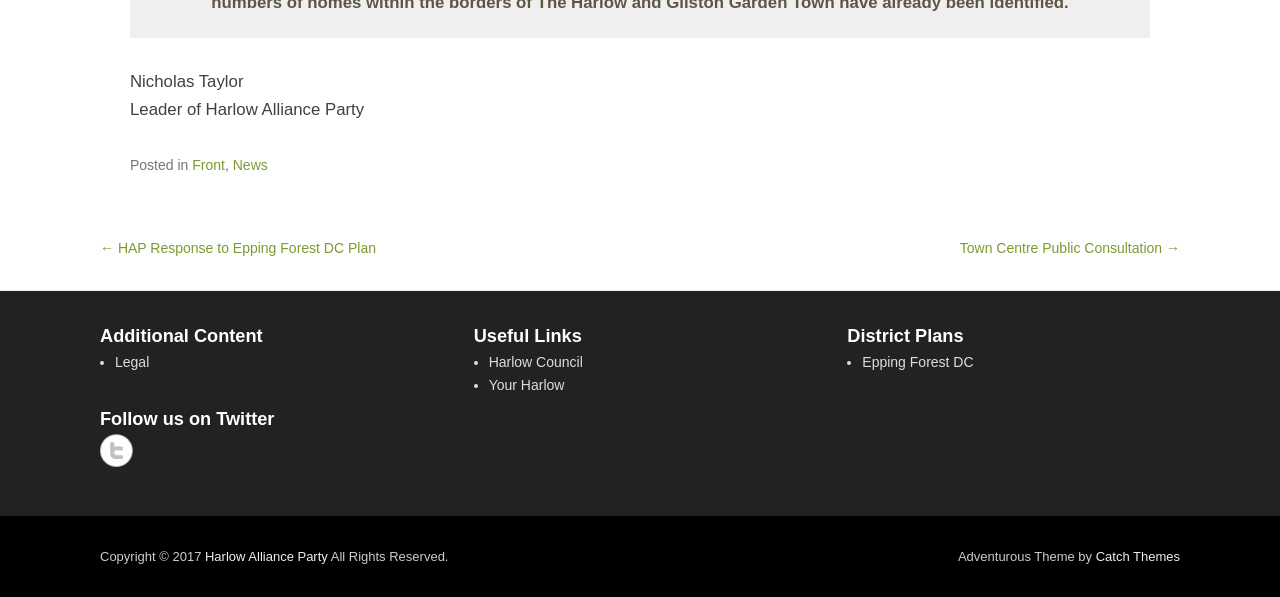Please identify the bounding box coordinates of the element I need to click to follow this instruction: "Visit Harlow Council".

[0.382, 0.593, 0.455, 0.619]